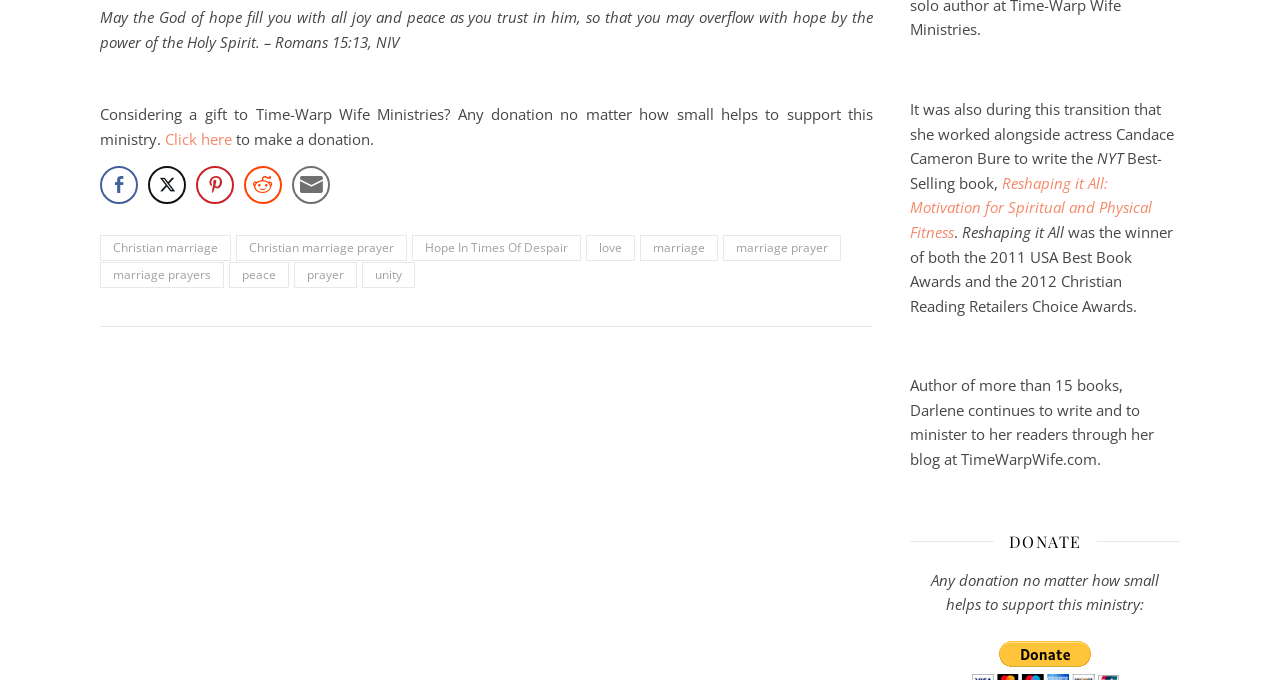Provide the bounding box coordinates of the area you need to click to execute the following instruction: "Donate to support the ministry".

[0.788, 0.775, 0.845, 0.817]